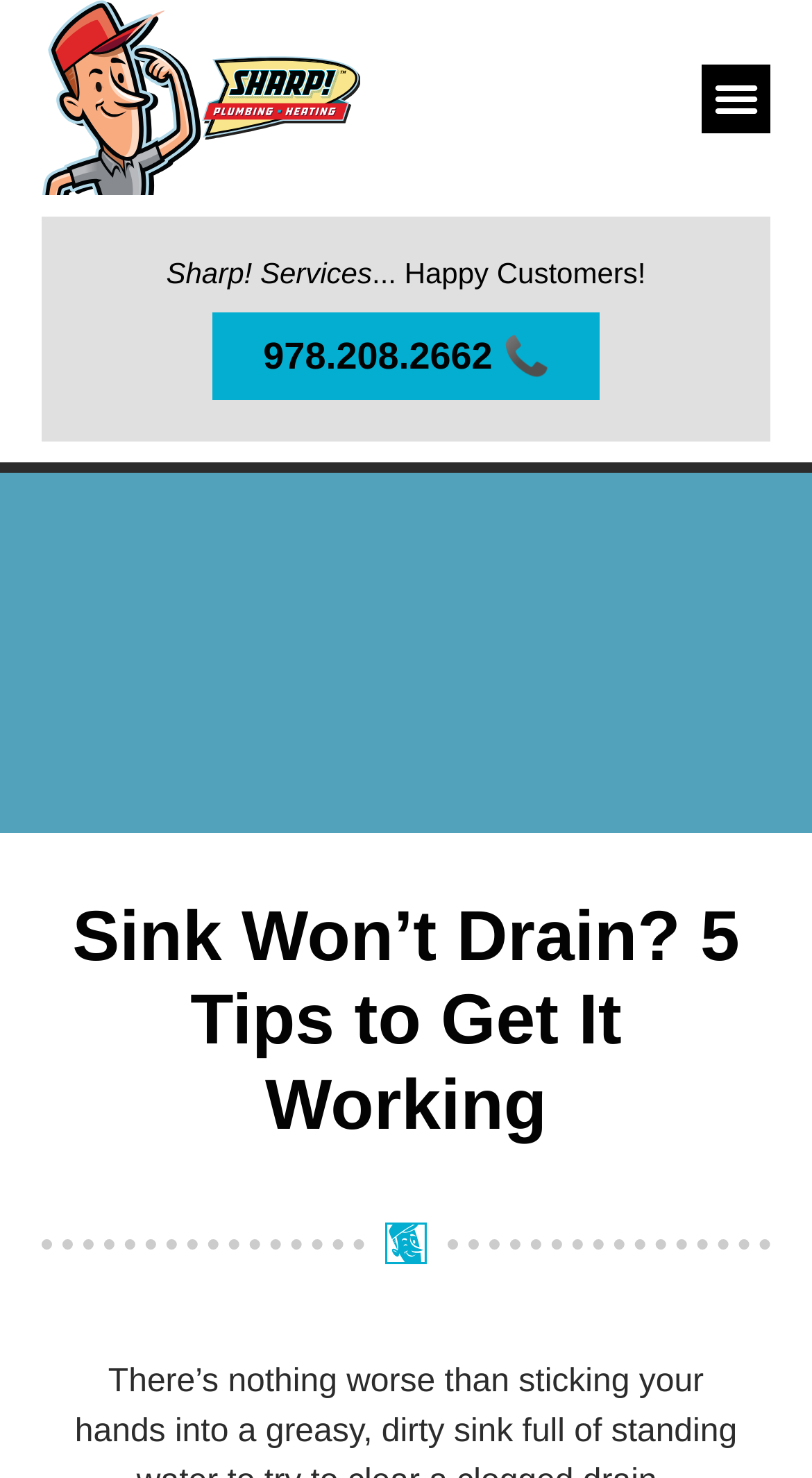Respond with a single word or phrase:
What is the main topic of this webpage?

Clogged drain